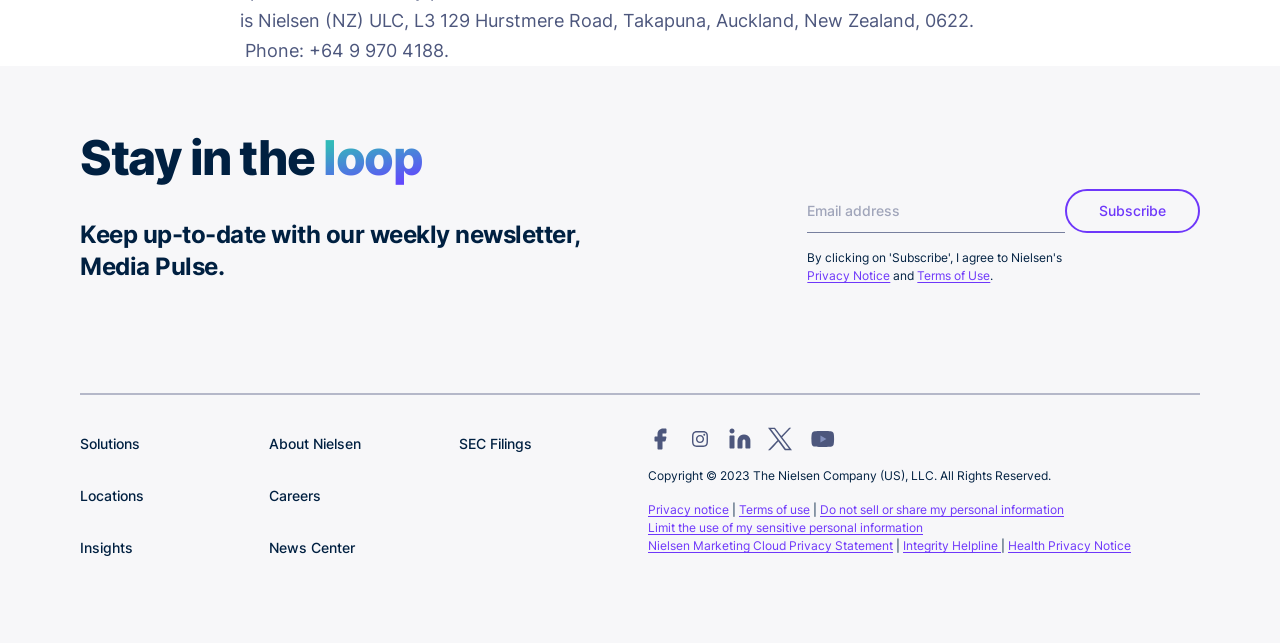Specify the bounding box coordinates of the region I need to click to perform the following instruction: "Subscribe to the newsletter". The coordinates must be four float numbers in the range of 0 to 1, i.e., [left, top, right, bottom].

[0.631, 0.295, 0.832, 0.363]